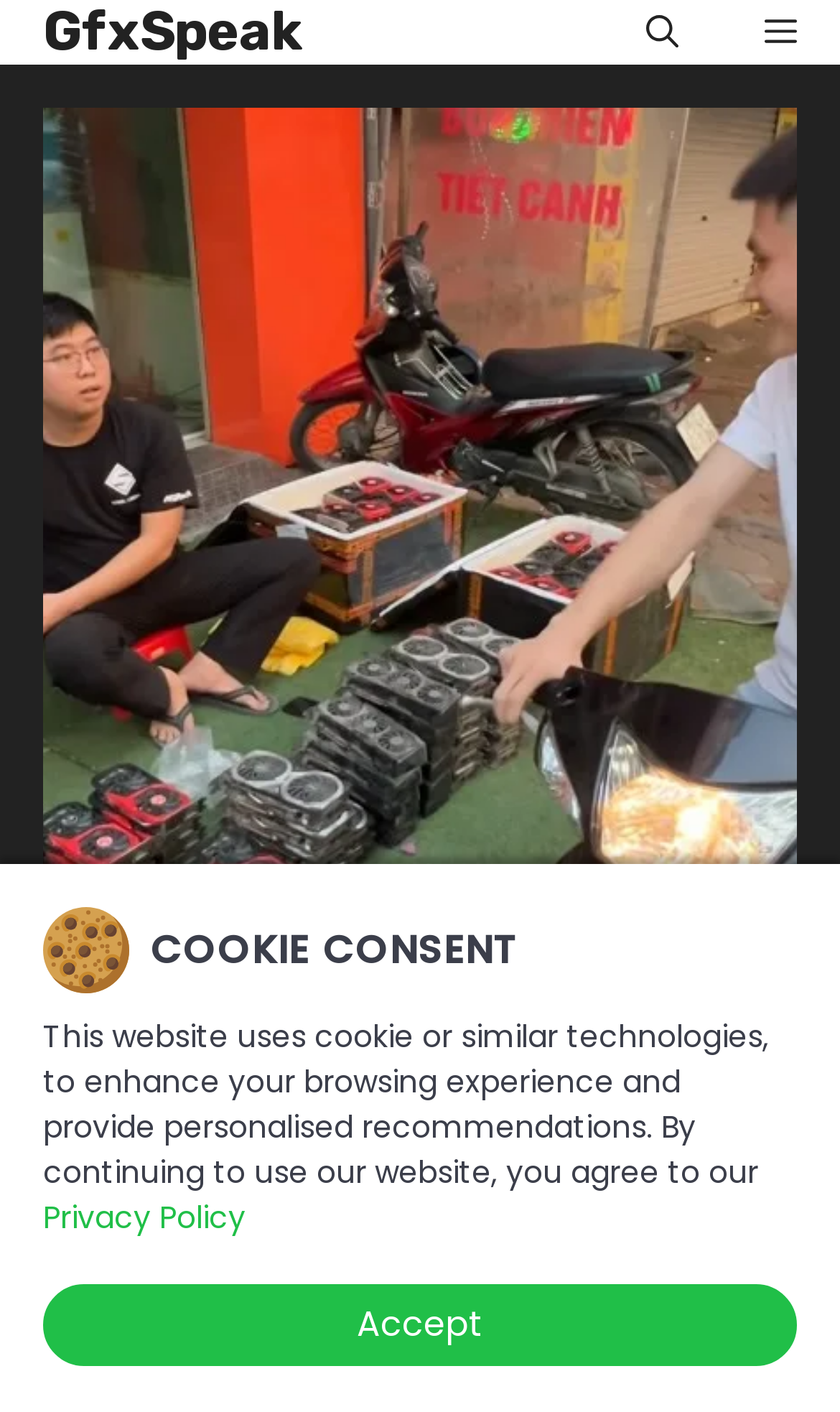Locate the bounding box for the described UI element: "aria-label="Open Search Bar"". Ensure the coordinates are four float numbers between 0 and 1, formatted as [left, top, right, bottom].

[0.718, 0.0, 0.859, 0.046]